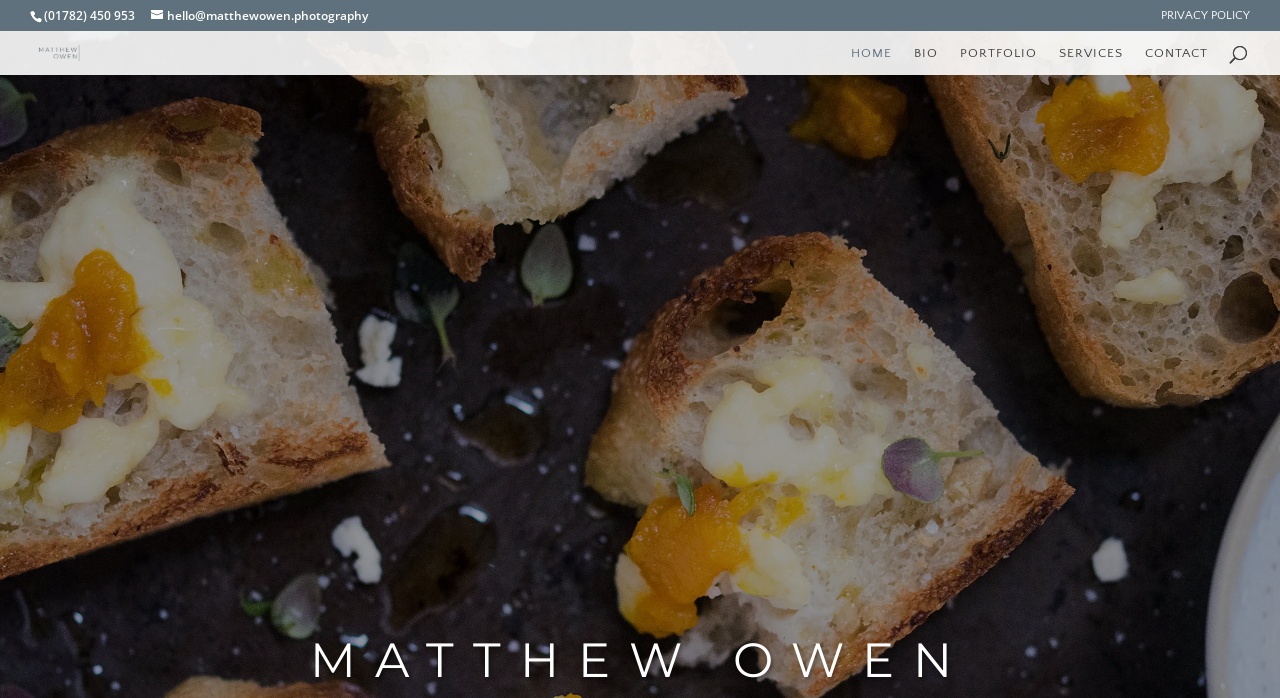Determine the bounding box coordinates of the region that needs to be clicked to achieve the task: "view the portfolio".

[0.75, 0.066, 0.81, 0.107]